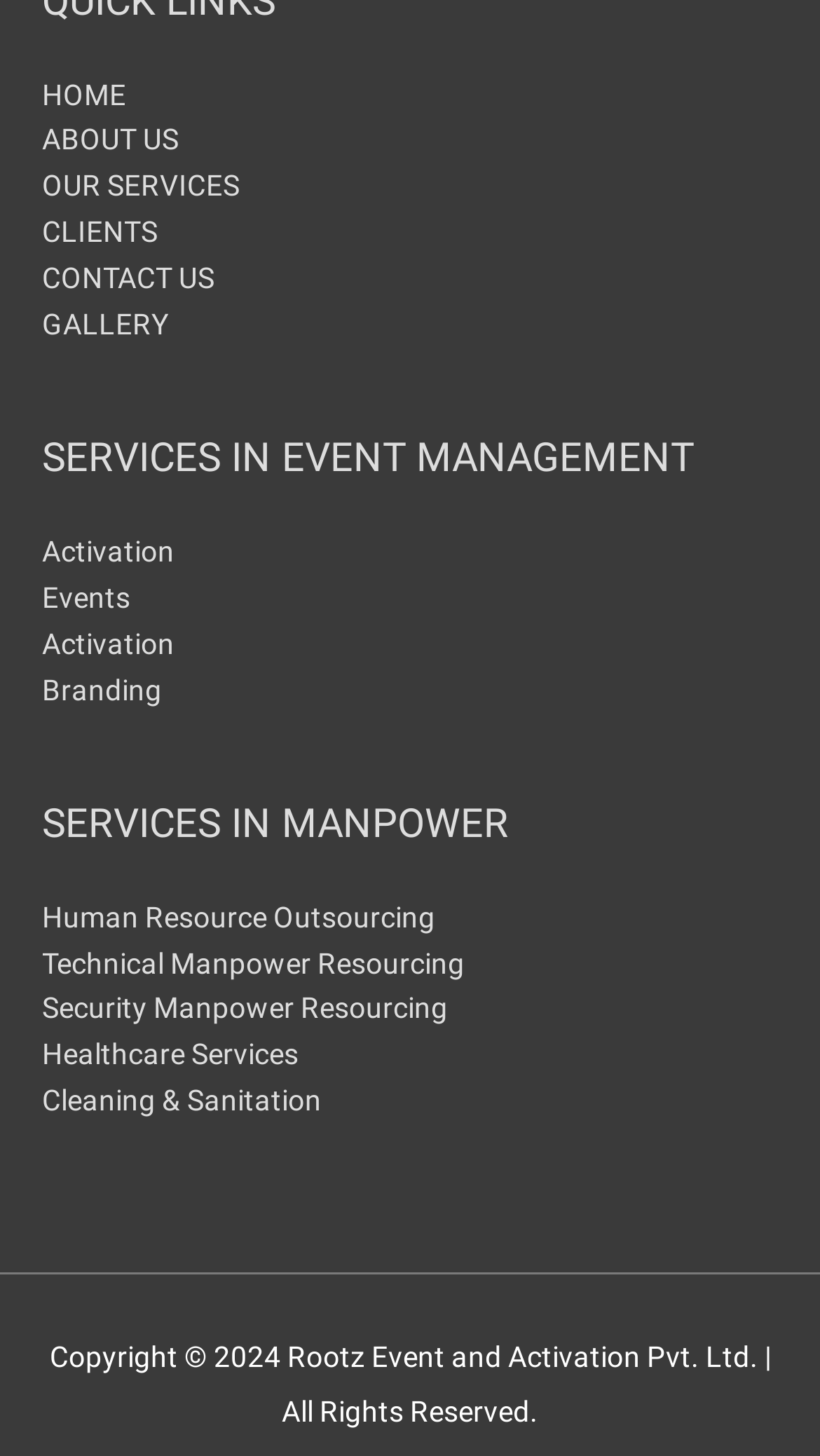What is the first link in the QUICK LINKS section?
Based on the visual content, answer with a single word or a brief phrase.

HOME